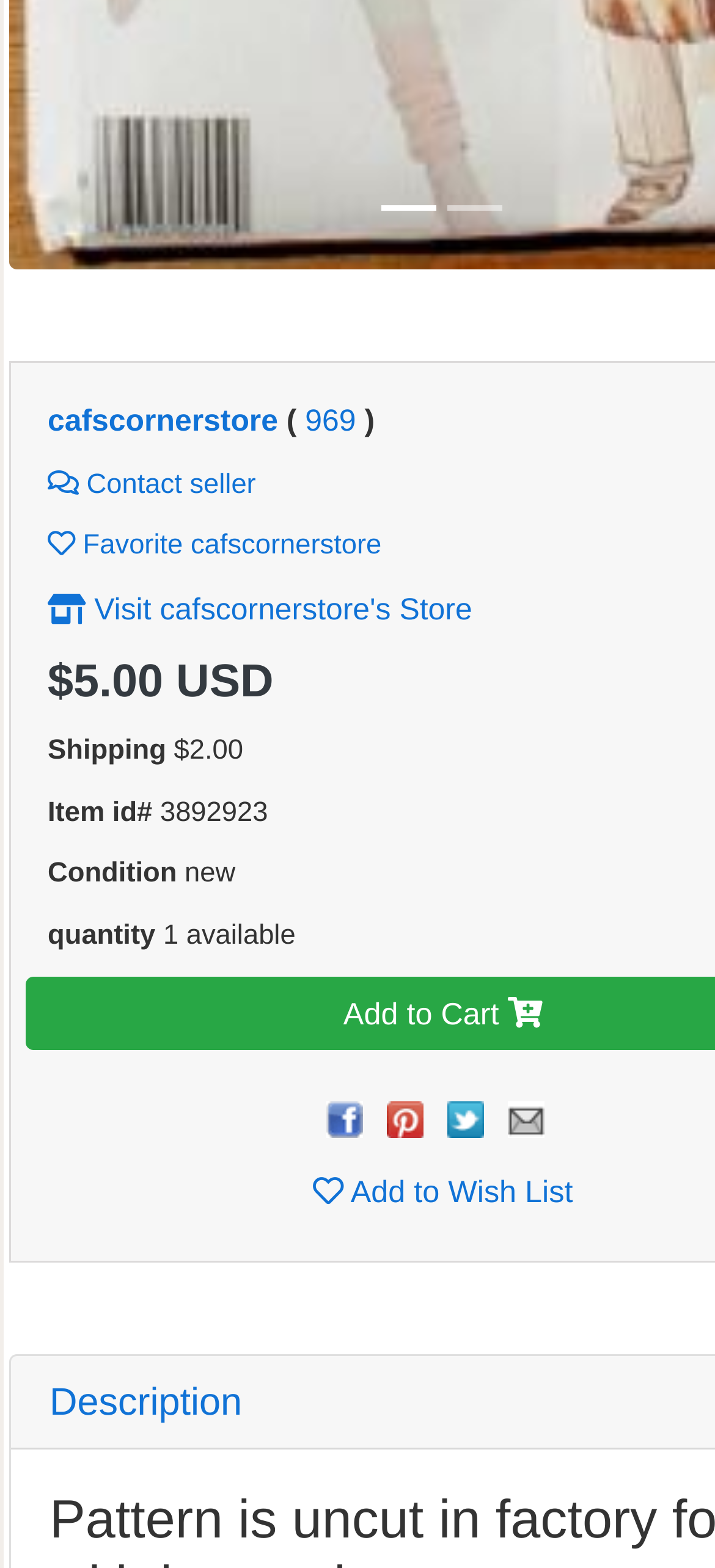What is the price of the item?
Examine the screenshot and reply with a single word or phrase.

$5.00 USD